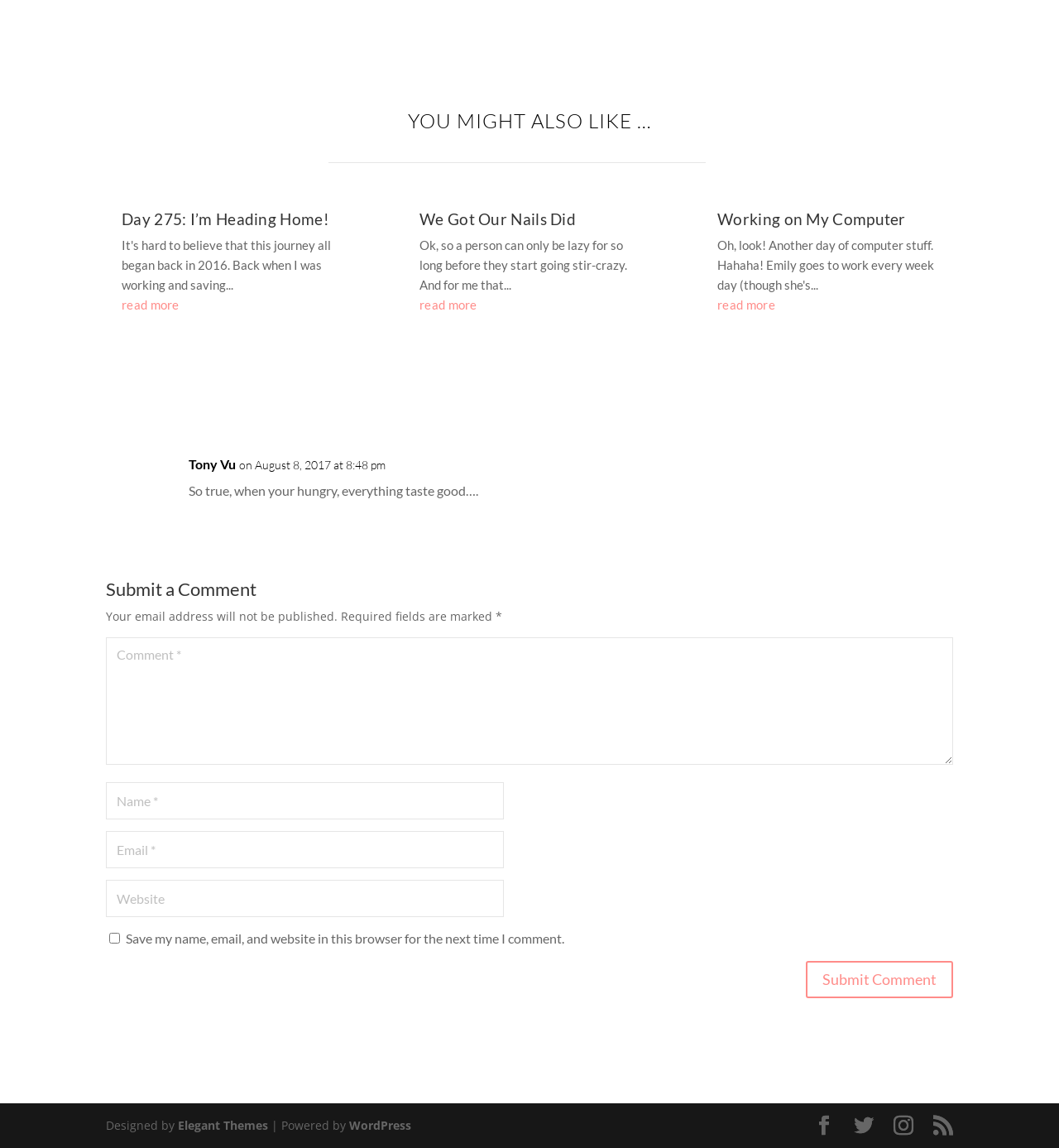Provide a short answer to the following question with just one word or phrase: How many social media links are there at the bottom?

4